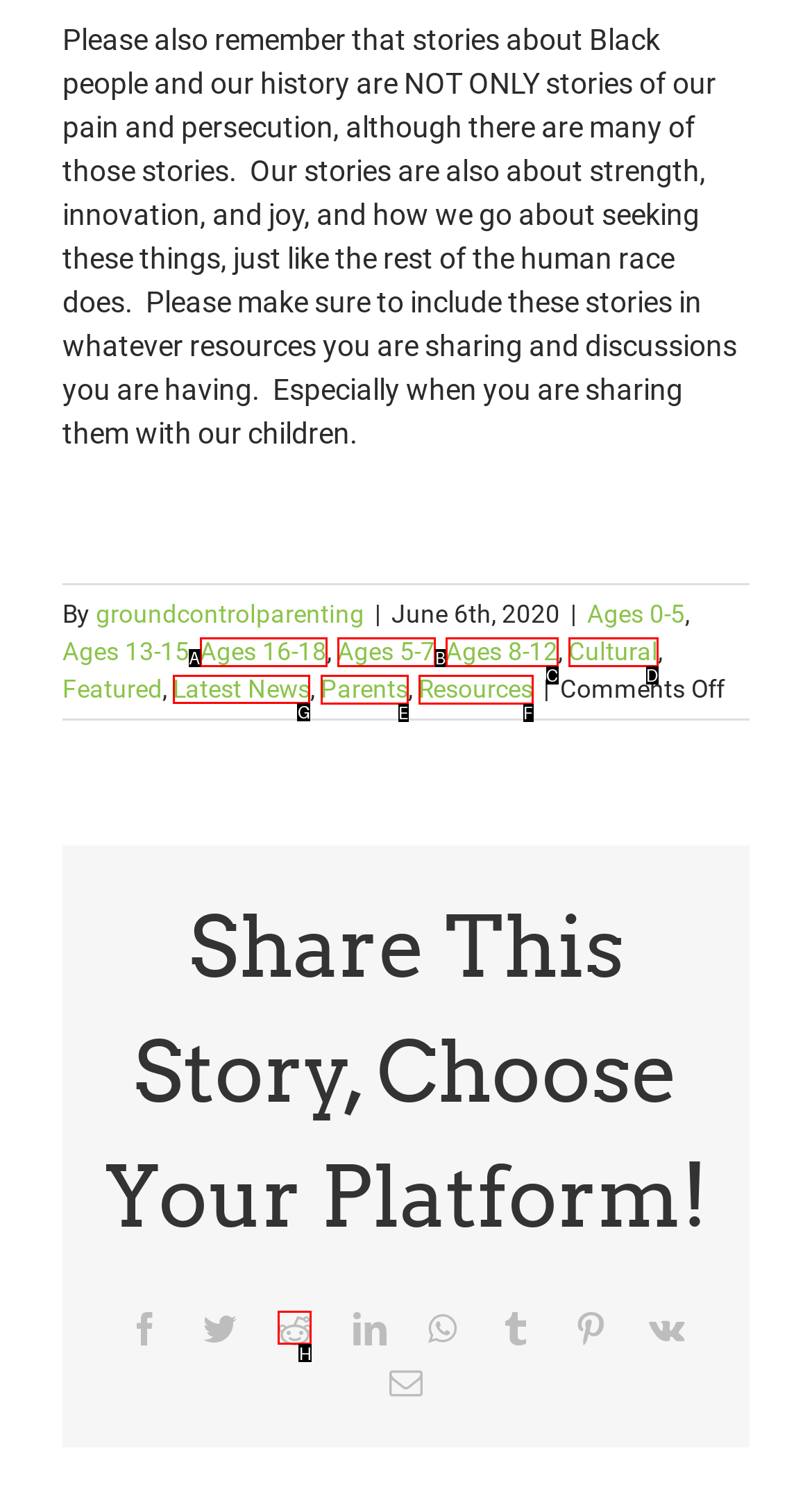From the available options, which lettered element should I click to complete this task: Check the 'Latest News'?

G